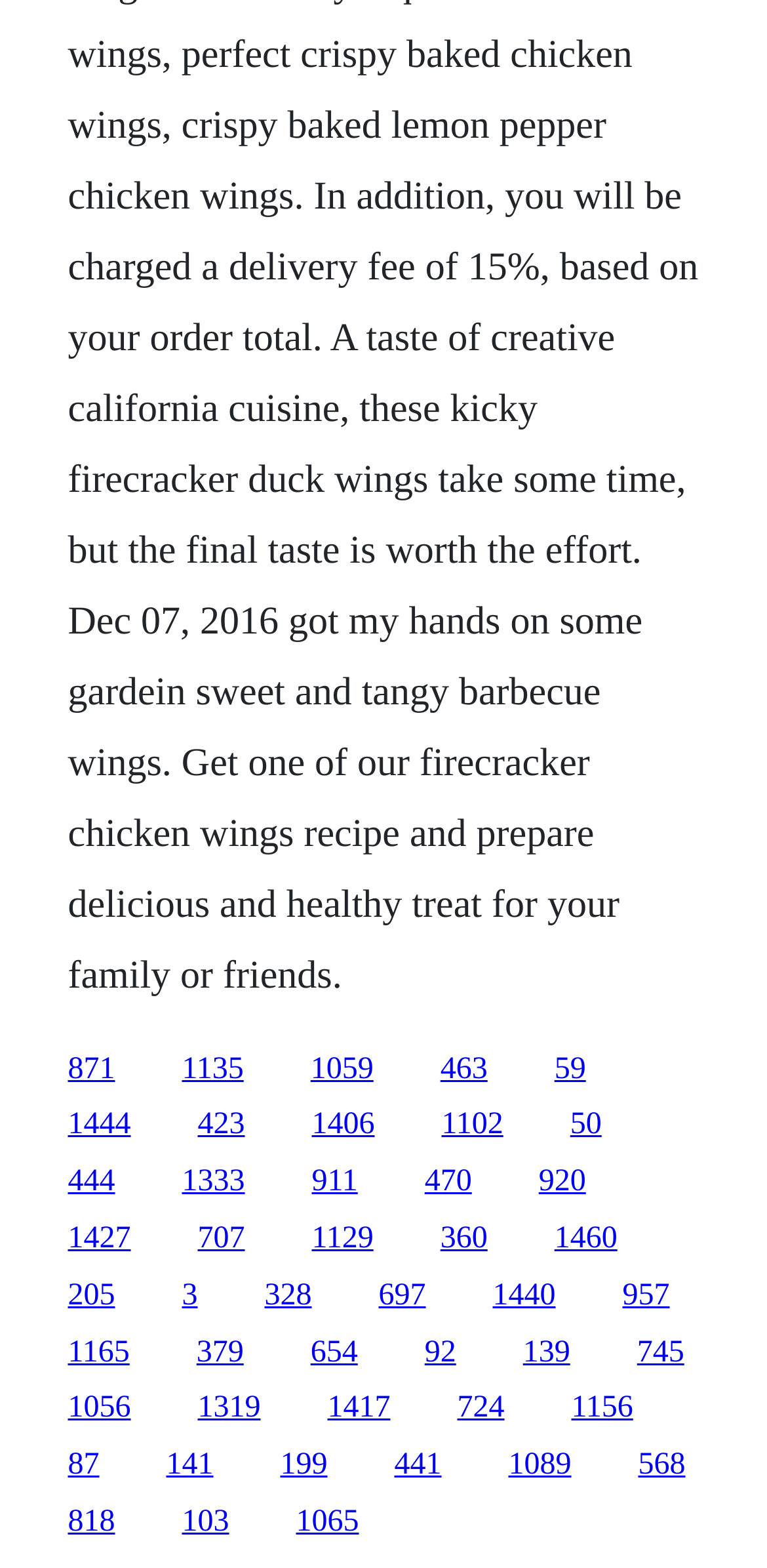Please identify the bounding box coordinates of the clickable area that will allow you to execute the instruction: "click the link at the bottom left".

[0.088, 0.96, 0.15, 0.981]